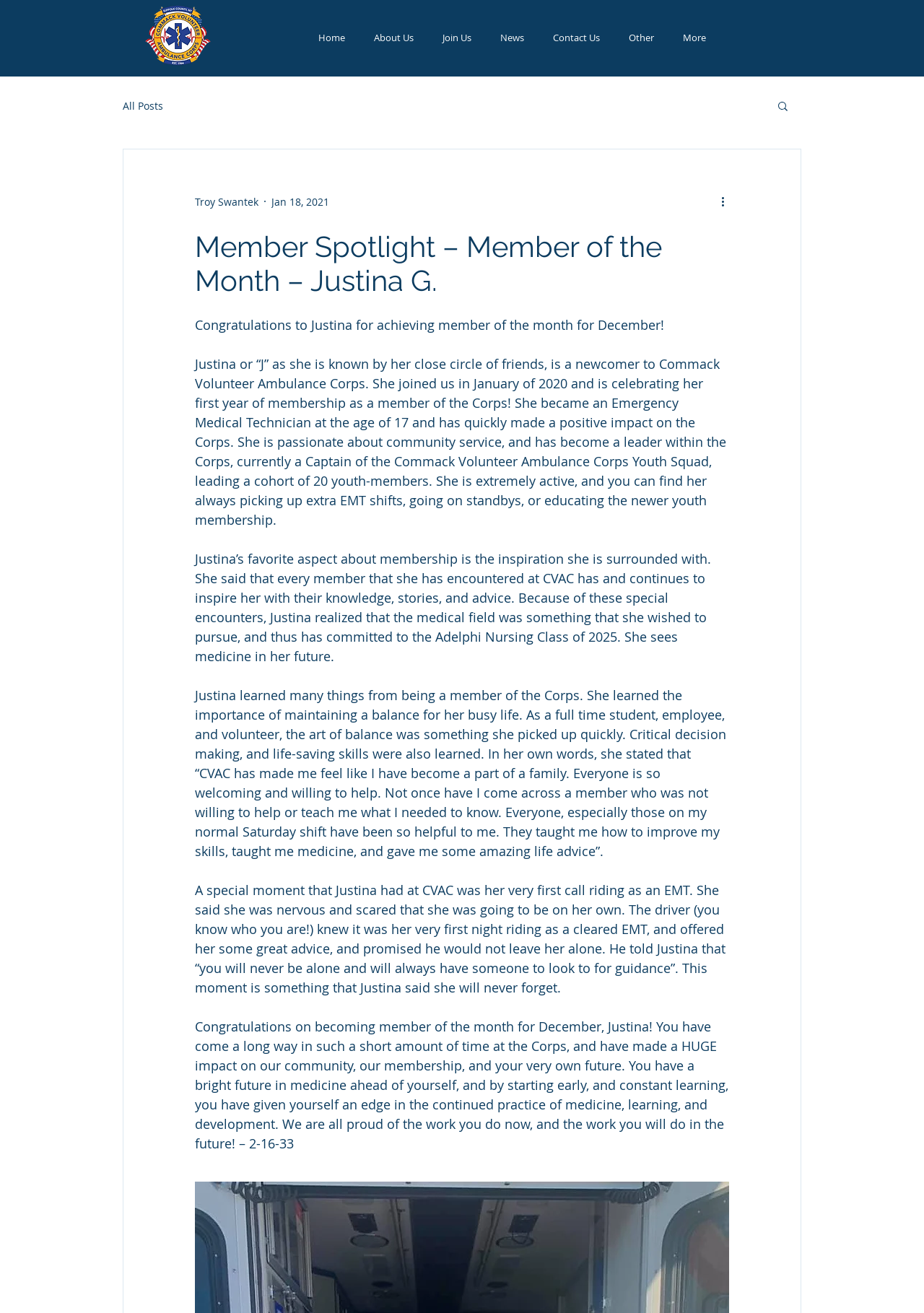Generate the text of the webpage's primary heading.

Member Spotlight – Member of the Month – Justina G.